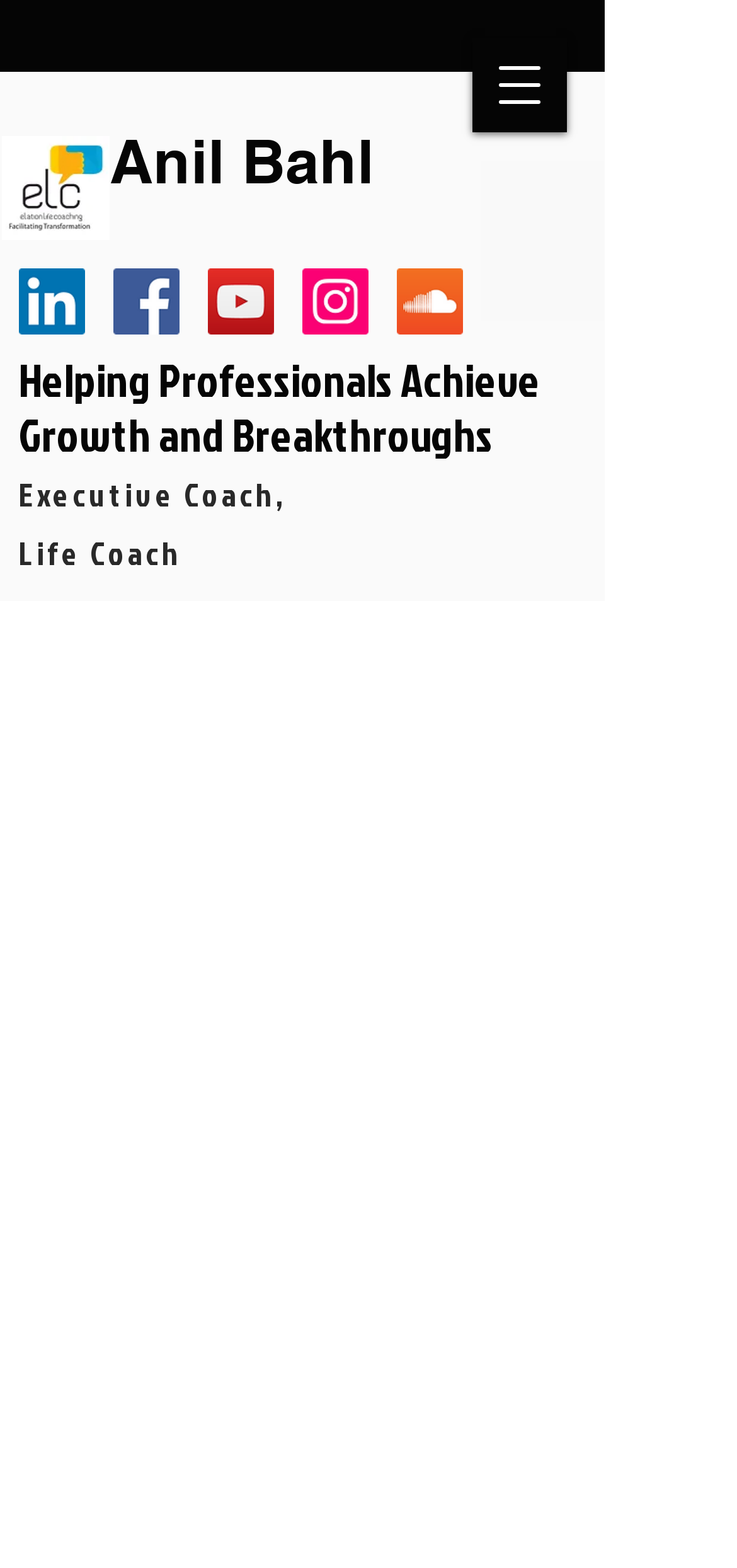What is the purpose of the button on the top right corner?
Please interpret the details in the image and answer the question thoroughly.

The button on the top right corner has a description 'Open navigation menu' which implies that it is used to open a navigation menu on the webpage.